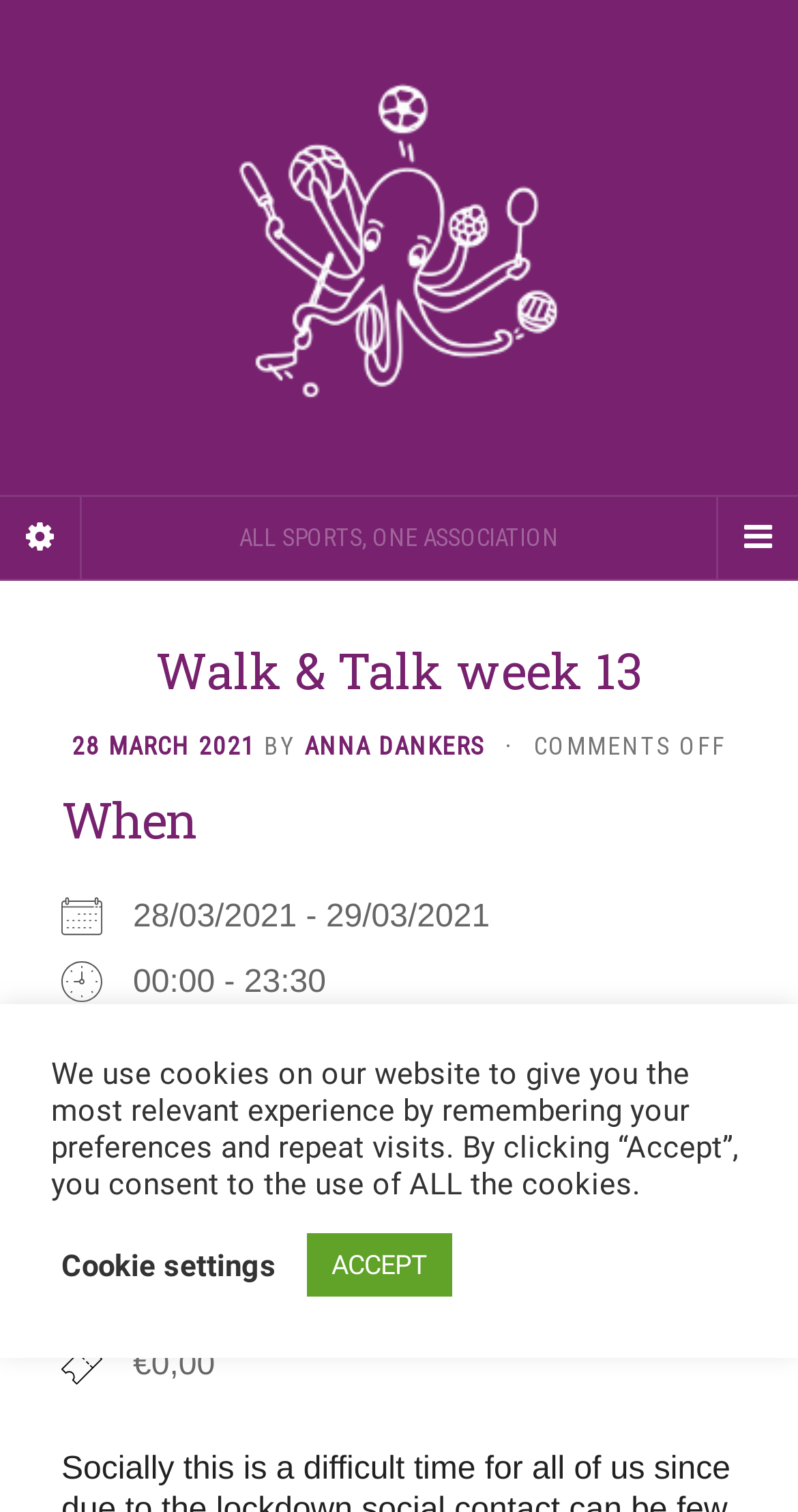Who is the author of the Walk & Talk week 13 article?
Look at the image and respond to the question as thoroughly as possible.

The author of the article can be found in the link element that is a child of the HeaderAsNonLandmark element. The text of this element is 'ANNA DANKERS', which indicates the author of the article.